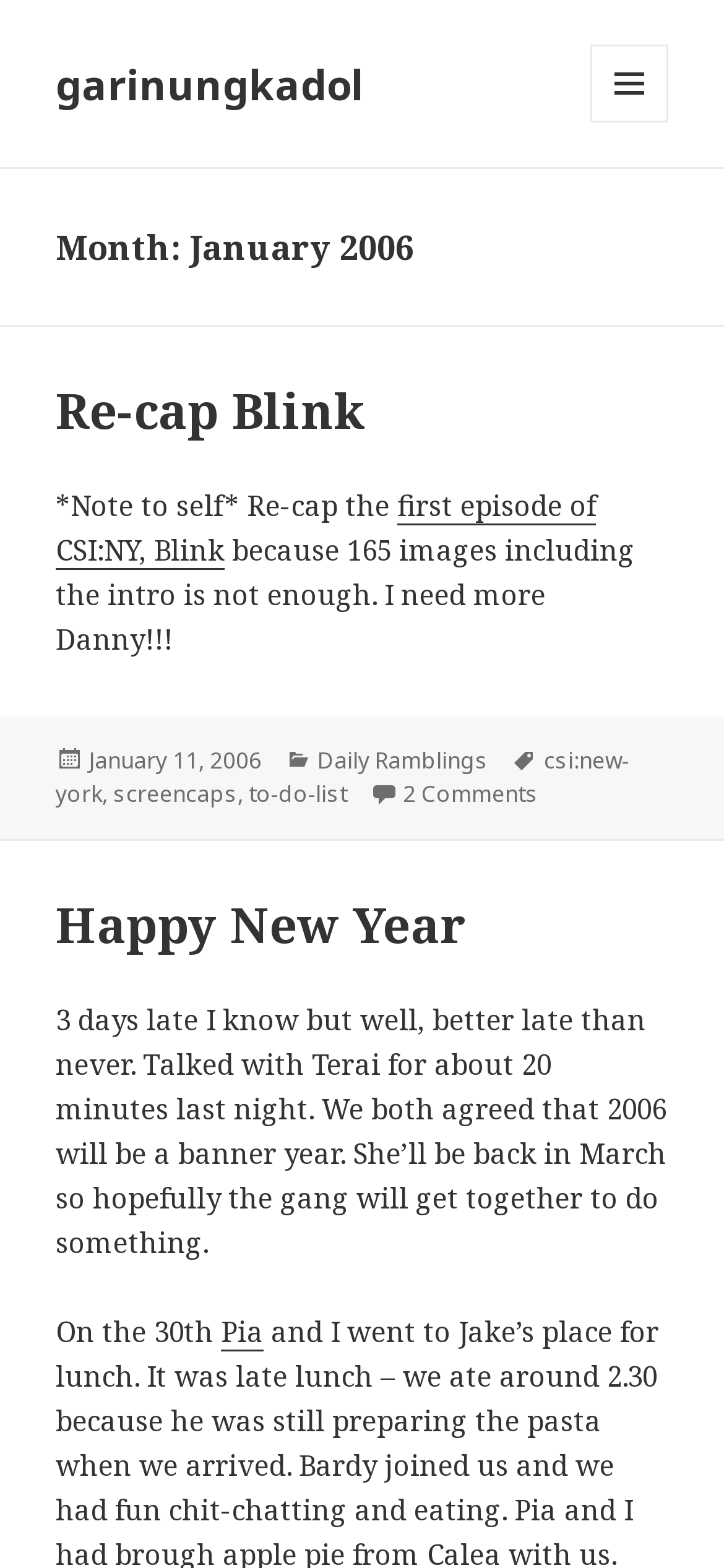Answer the question with a single word or phrase: 
What is the title of the first article?

Re-cap Blink